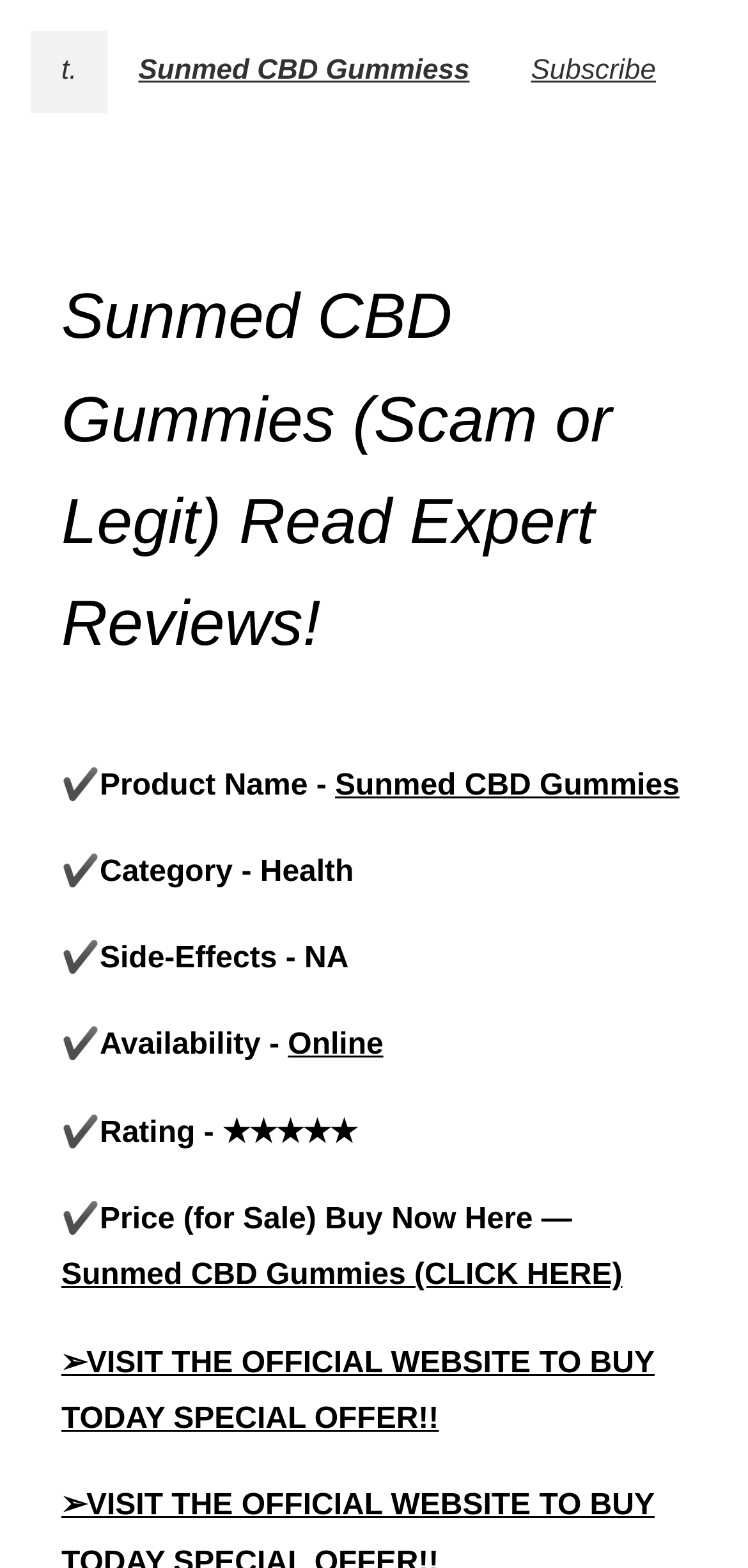What is the category of the product?
Using the image, give a concise answer in the form of a single word or short phrase.

Health